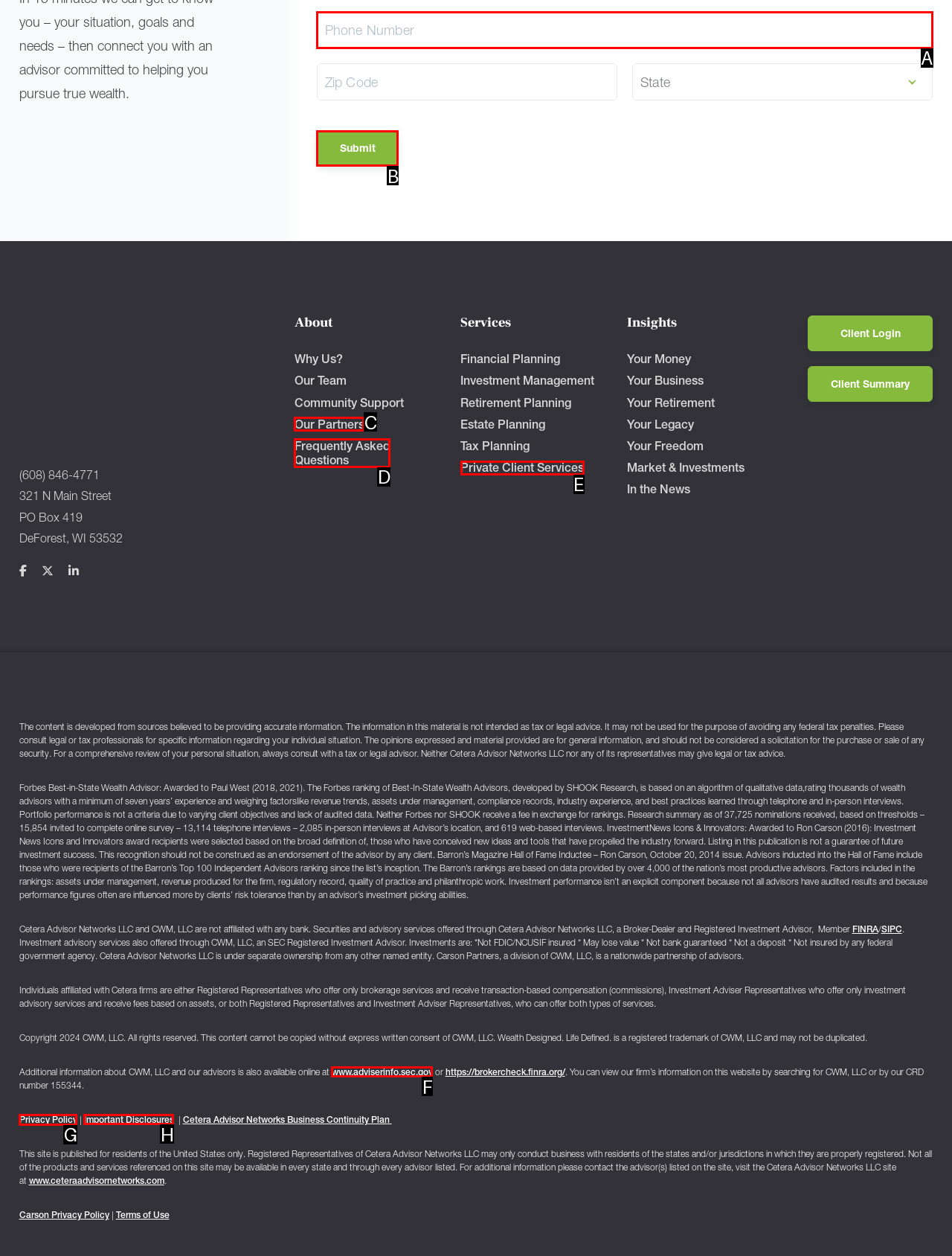Determine which HTML element to click for this task: Read Privacy Policy Provide the letter of the selected choice.

G